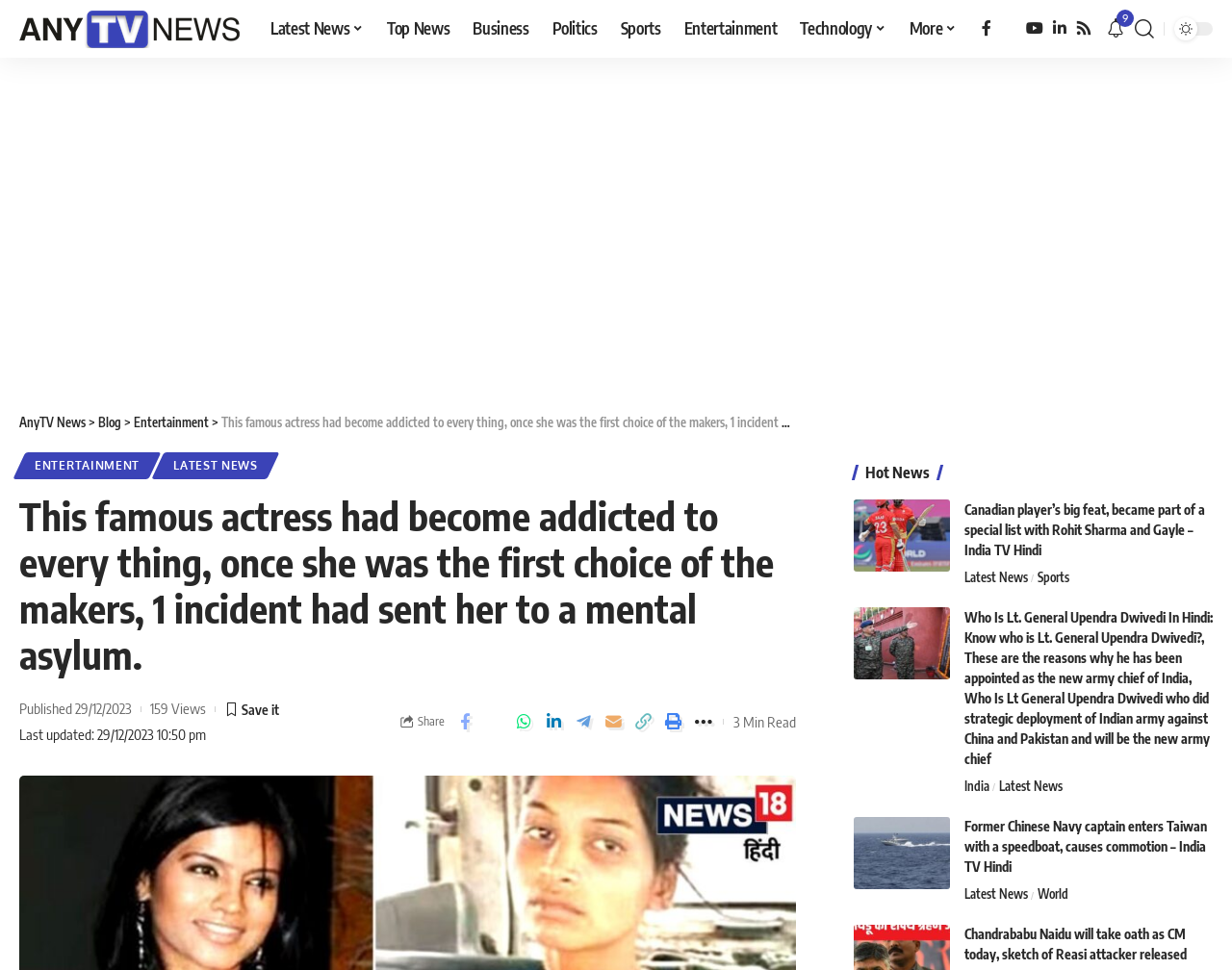What is the last updated time of the news article?
Provide a fully detailed and comprehensive answer to the question.

I determined the last updated time of the news article by looking at the text 'Last updated: 29/12/2023 10:50 pm' located at the bottom of the article. This text indicates when the article was last updated.